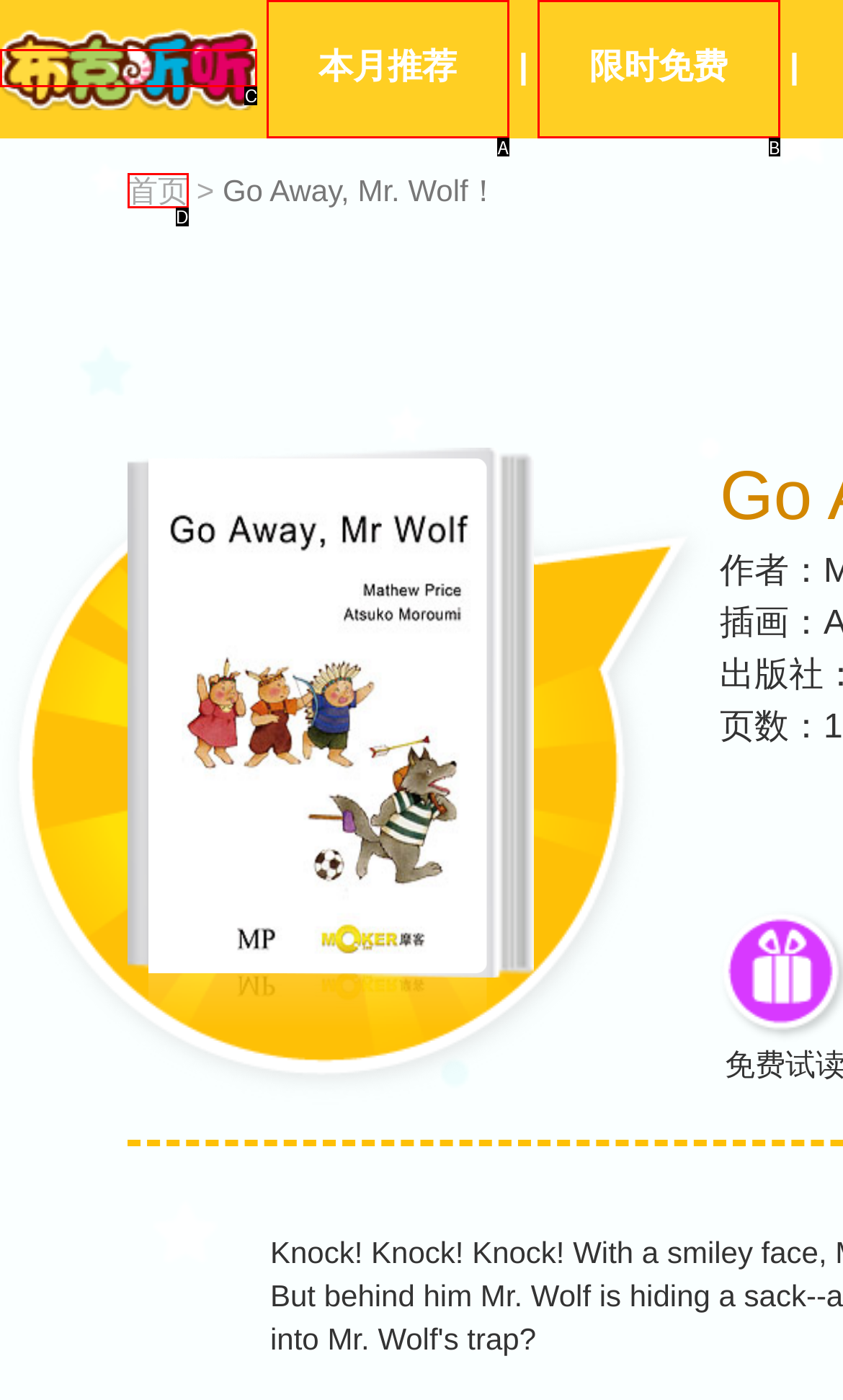Pick the HTML element that corresponds to the description: 本月推荐
Answer with the letter of the correct option from the given choices directly.

A